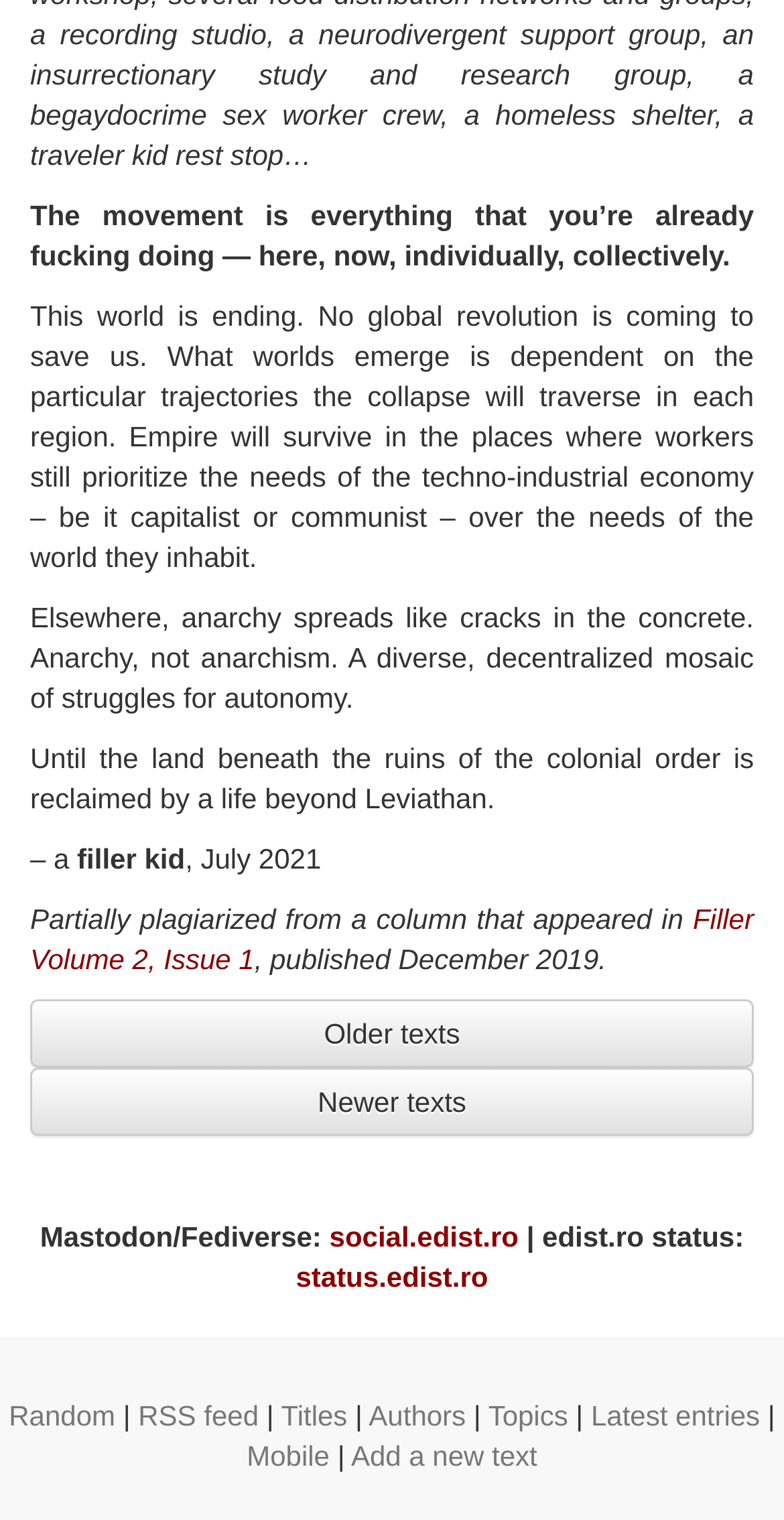What is the alternative way to access the website mentioned?
Look at the image and provide a detailed response to the question.

The website mentions an alternative way to access it through Mastodon/Fediverse, providing a link to 'social.edist.ro' and 'status.edist.ro'.